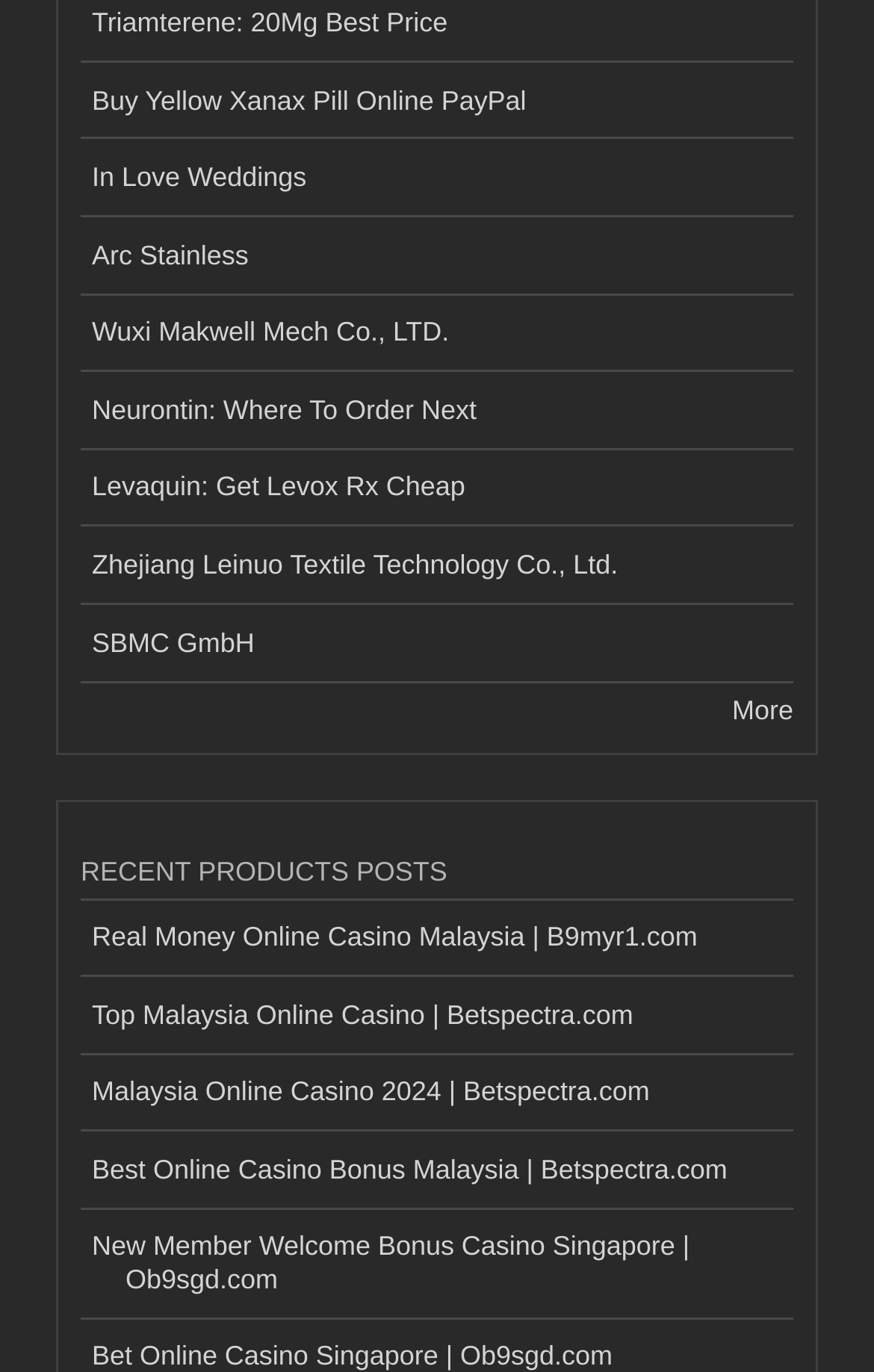Please determine the bounding box coordinates of the section I need to click to accomplish this instruction: "Explore Zhejiang Leinuo Textile Technology Co., Ltd.".

[0.092, 0.384, 0.908, 0.441]